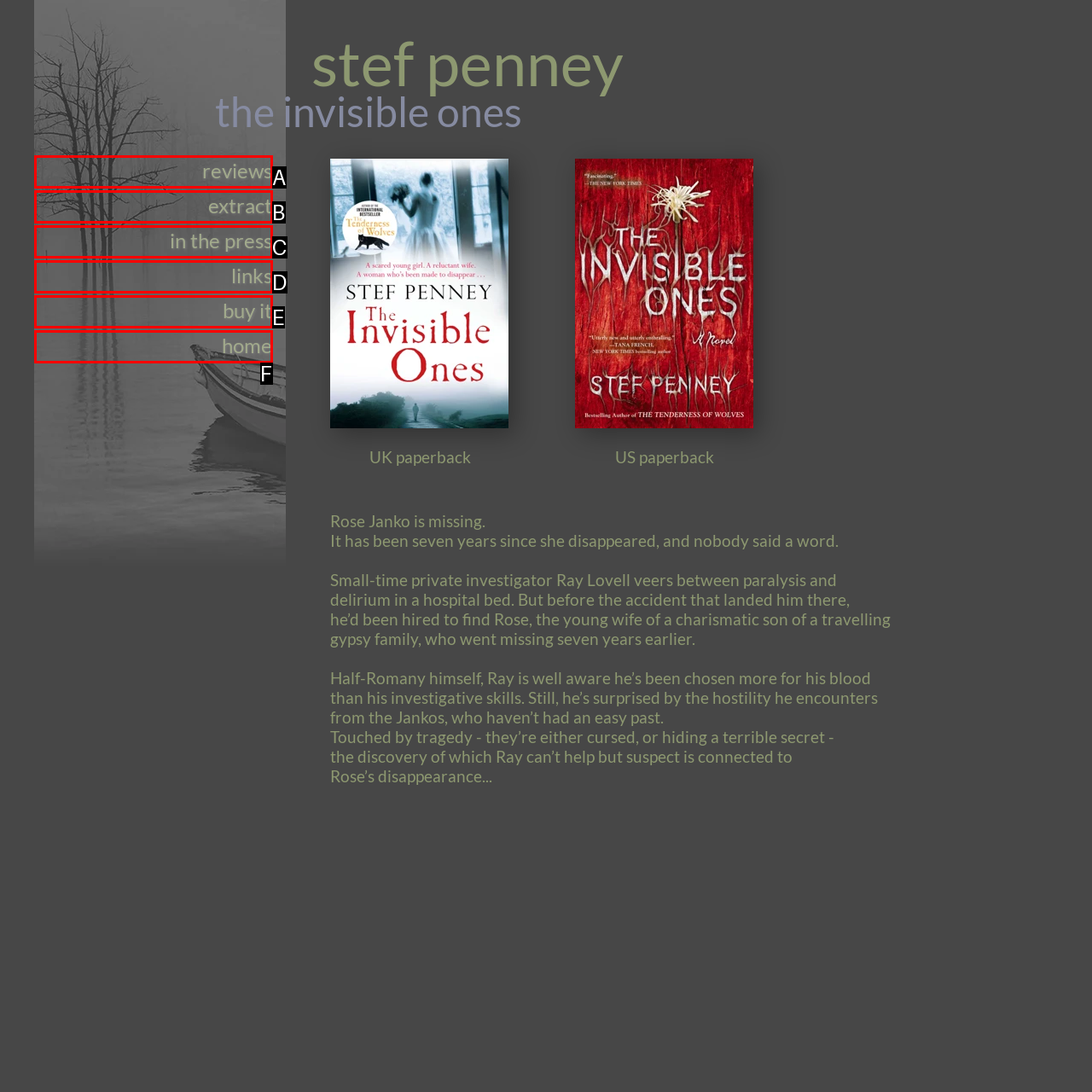Select the HTML element that best fits the description: in the press
Respond with the letter of the correct option from the choices given.

C